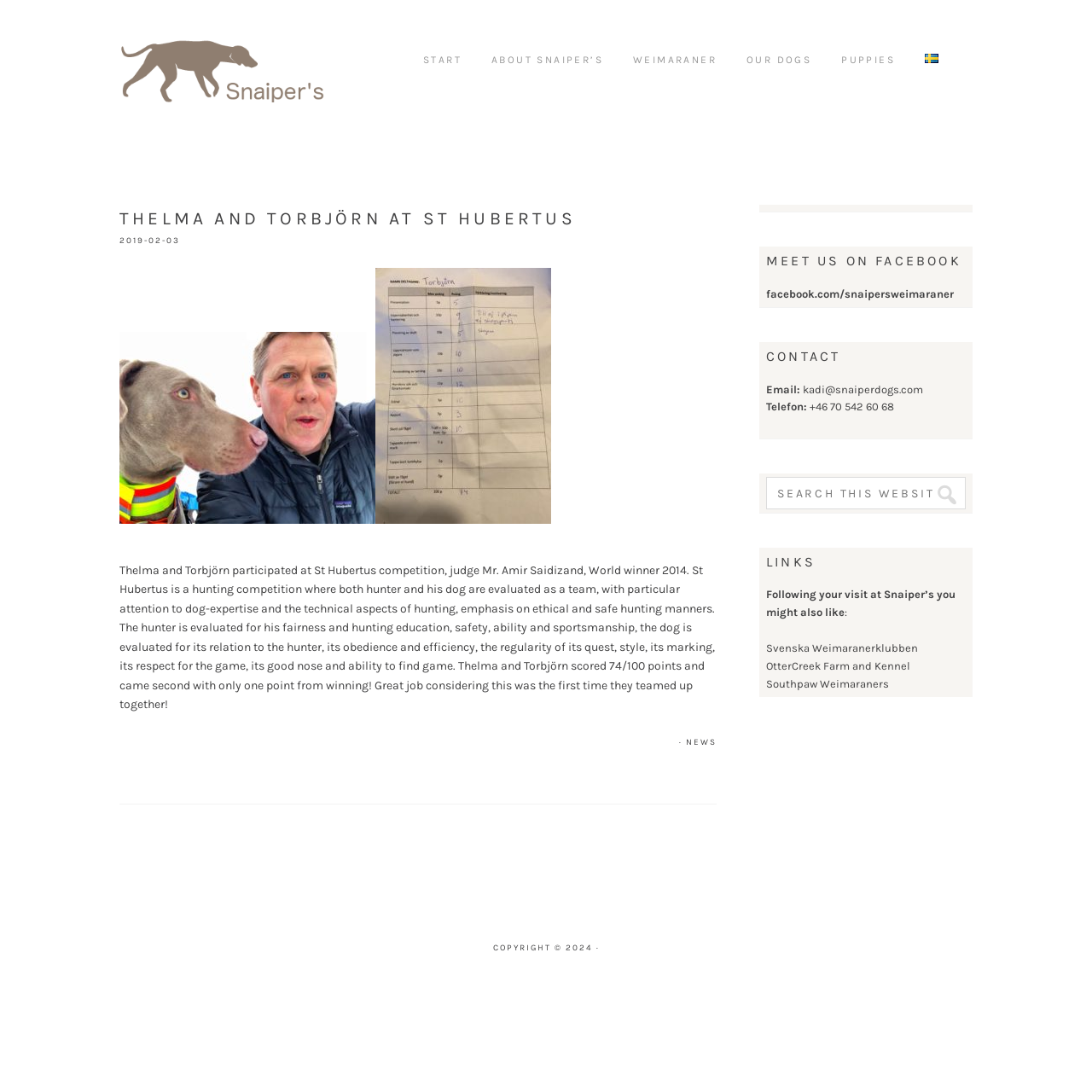What is the email address provided on the website for contact?
Utilize the information in the image to give a detailed answer to the question.

The website provides a contact section, and the email address mentioned is 'kadi@snaiperdogs.com', which can be used to contact the website owner or administrator.